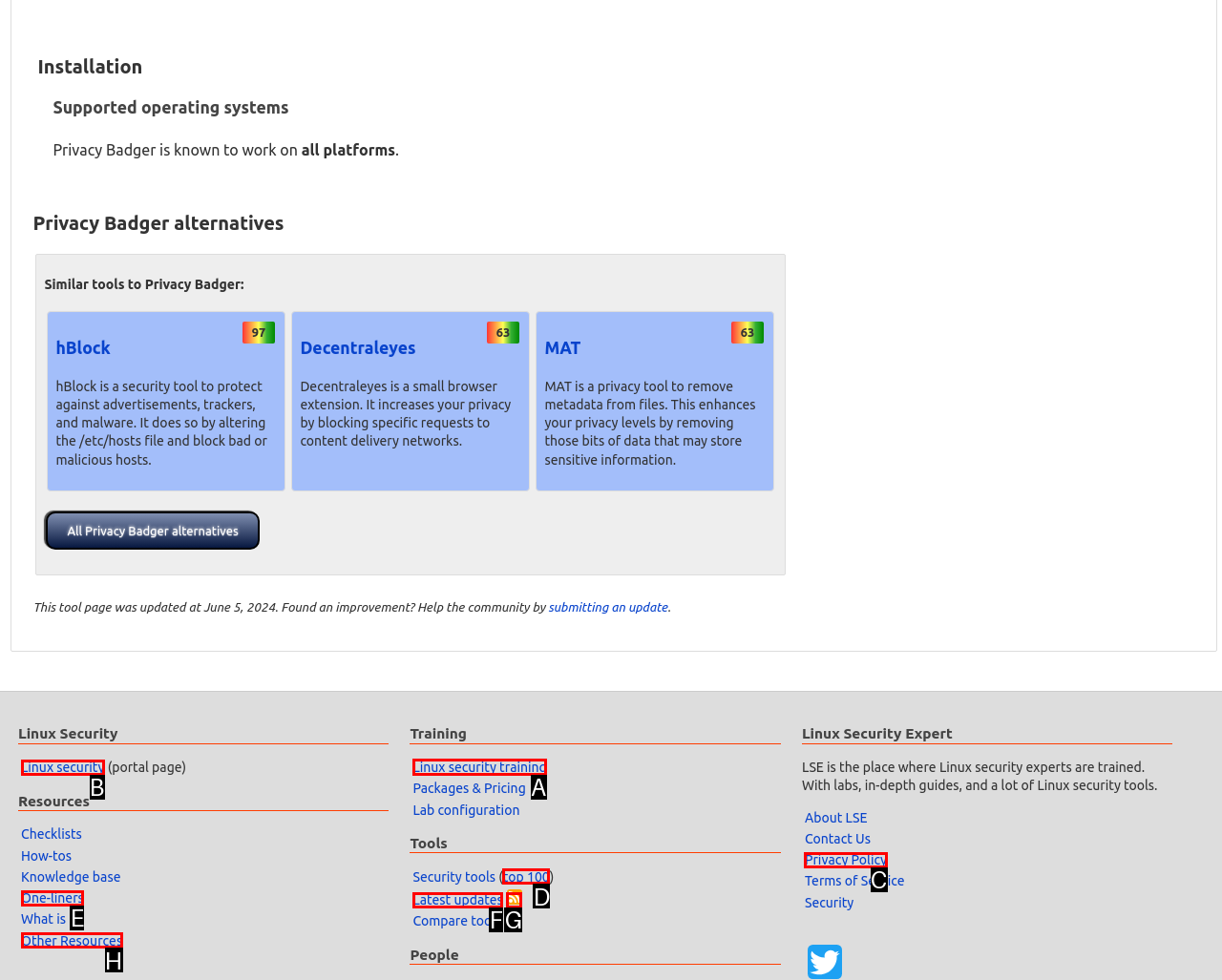Choose the HTML element you need to click to achieve the following task: View 'Linux security training'
Respond with the letter of the selected option from the given choices directly.

A